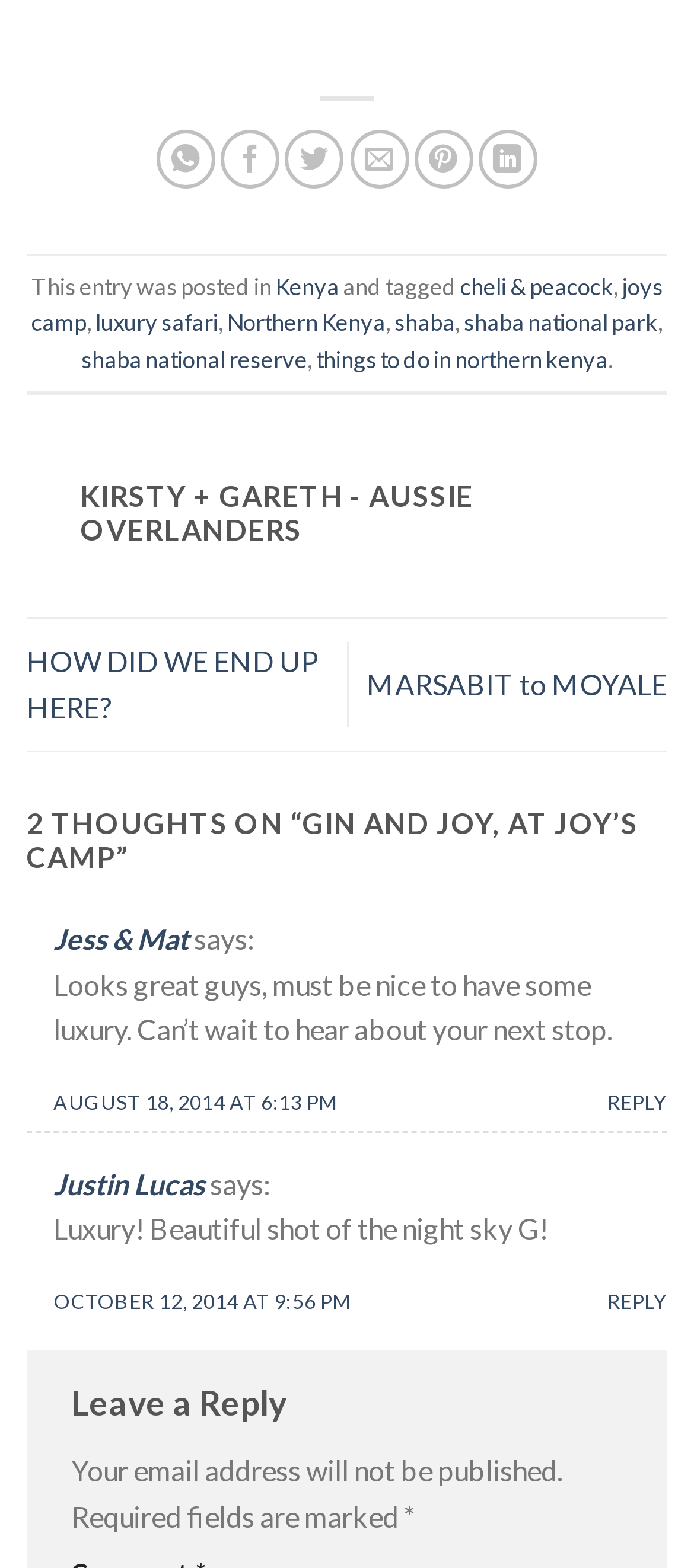Determine the bounding box coordinates for the UI element described. Format the coordinates as (top-left x, top-left y, bottom-right x, bottom-right y) and ensure all values are between 0 and 1. Element description: Idaho Association of School Administrators

None